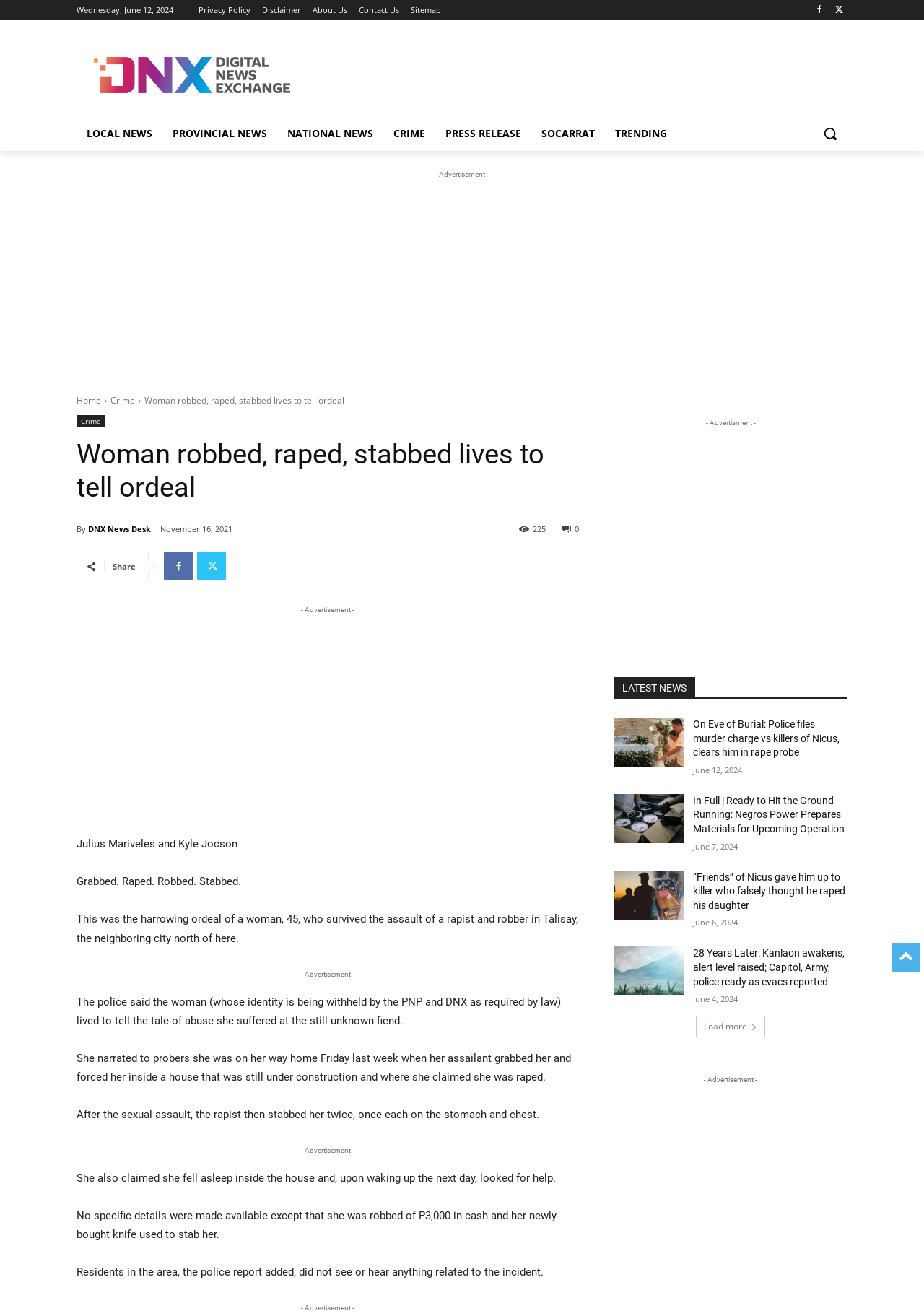Locate the coordinates of the bounding box for the clickable region that fulfills this instruction: "Search for something".

[0.88, 0.088, 0.917, 0.115]